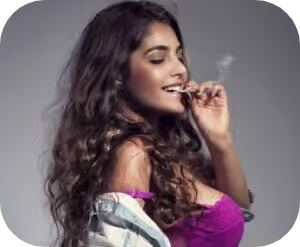What is the theme of the surrounding content?
Based on the visual, give a brief answer using one word or a short phrase.

life insurance options for marijuana users